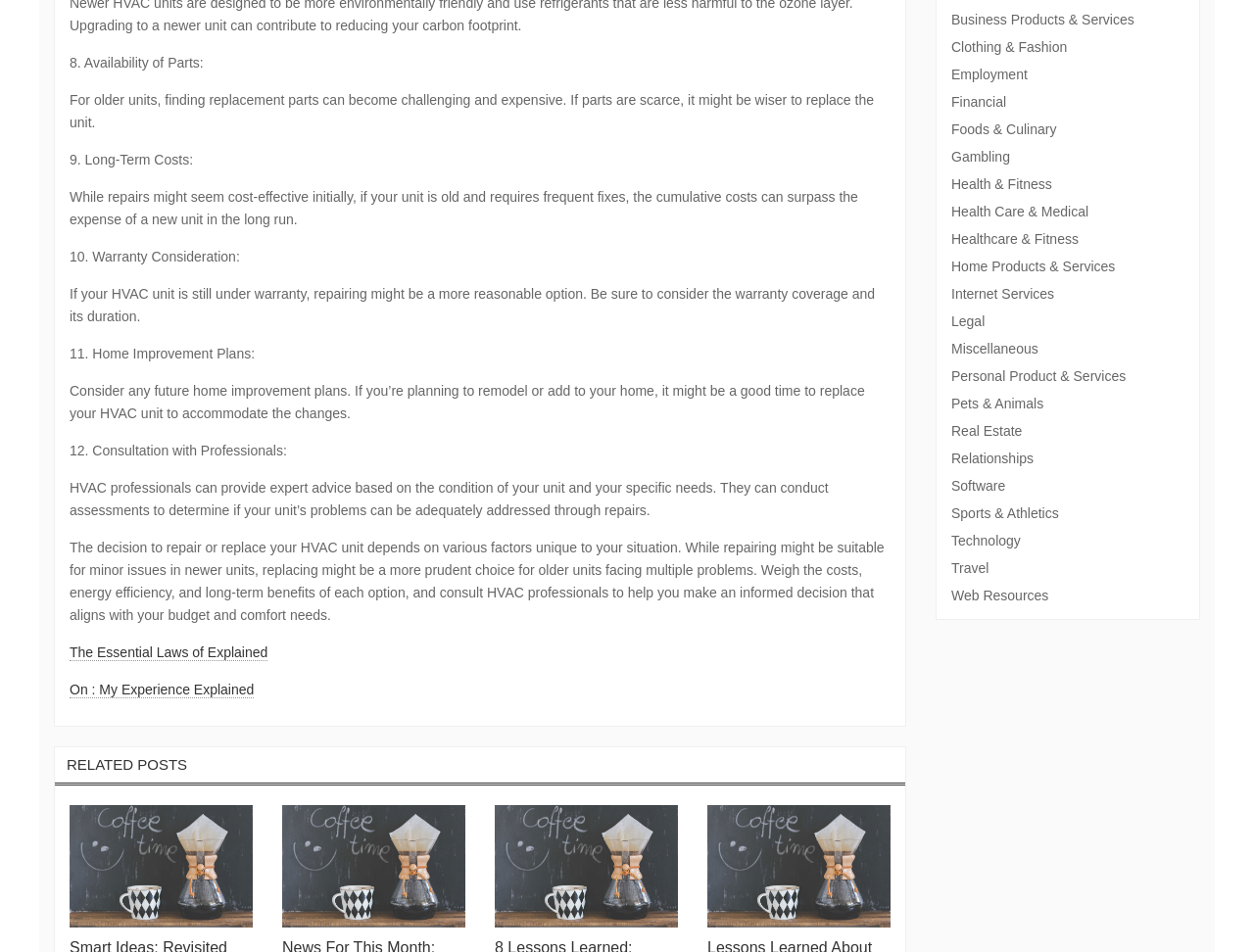Please give the bounding box coordinates of the area that should be clicked to fulfill the following instruction: "Click on 'Health & Fitness'". The coordinates should be in the format of four float numbers from 0 to 1, i.e., [left, top, right, bottom].

[0.759, 0.179, 0.945, 0.207]